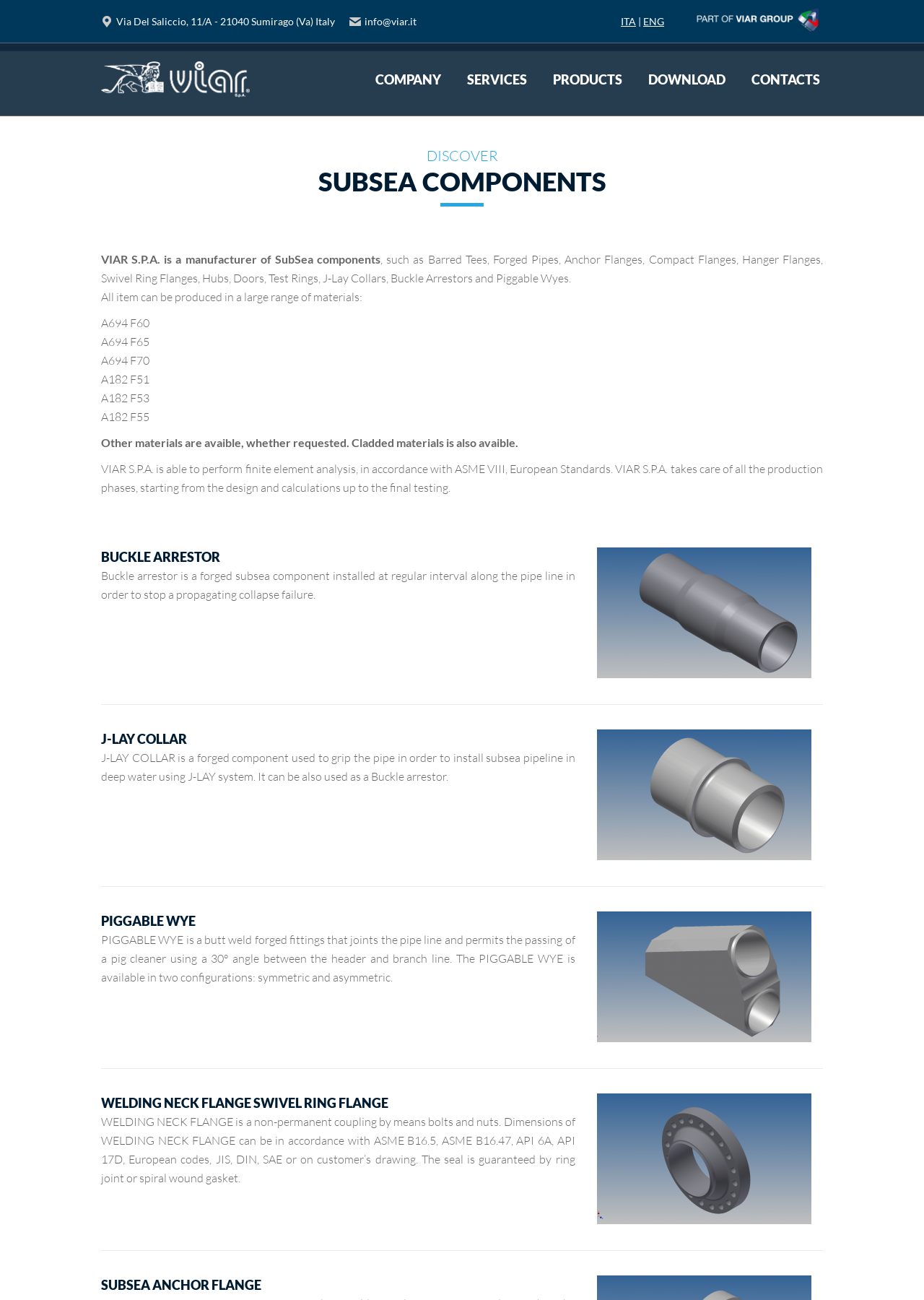Identify the bounding box coordinates for the element that needs to be clicked to fulfill this instruction: "Visit the 'COMPANY' page". Provide the coordinates in the format of four float numbers between 0 and 1: [left, top, right, bottom].

[0.403, 0.053, 0.48, 0.069]